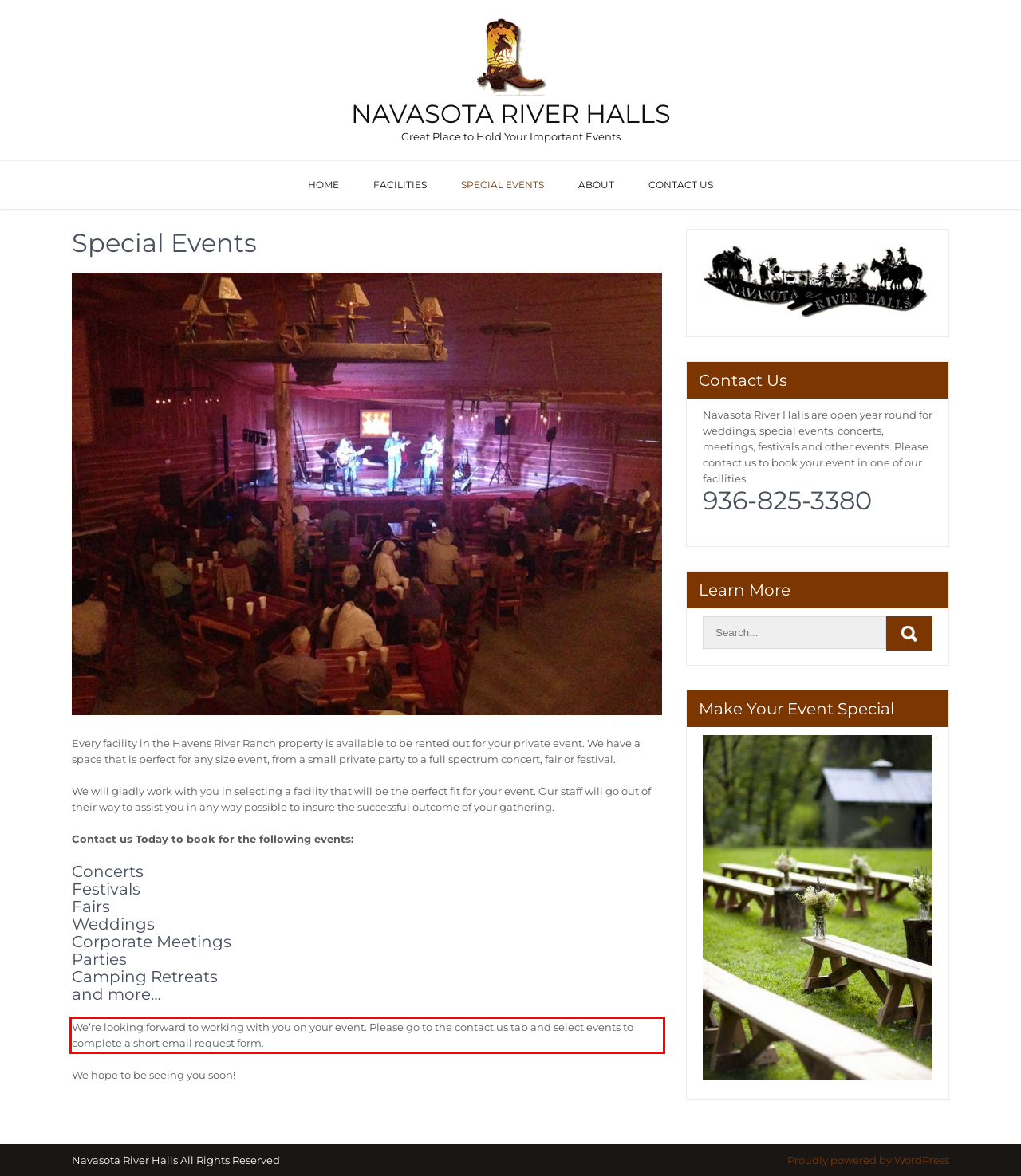Given a webpage screenshot with a red bounding box, perform OCR to read and deliver the text enclosed by the red bounding box.

We’re looking forward to working with you on your event. Please go to the contact us tab and select events to complete a short email request form.